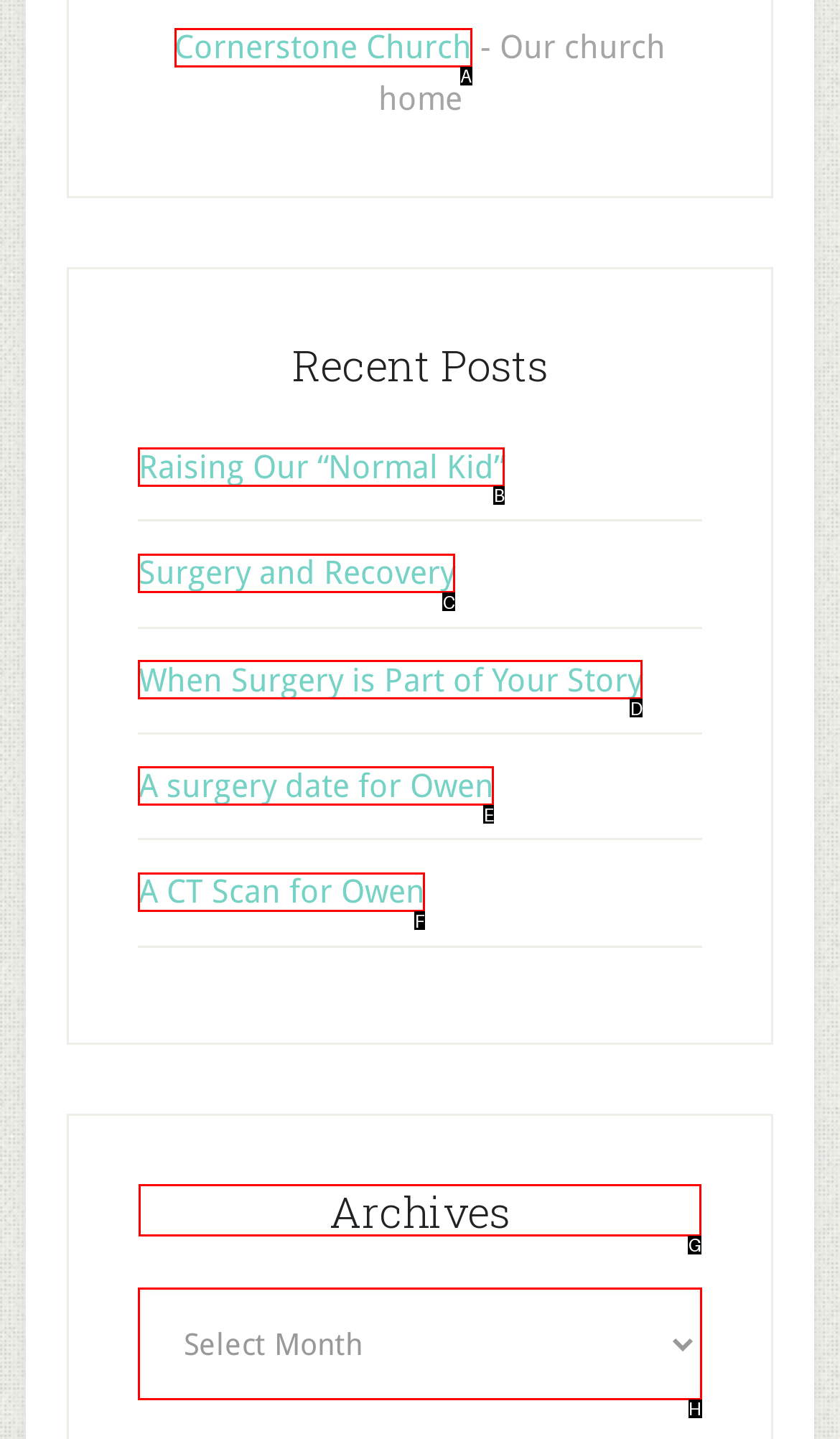What letter corresponds to the UI element to complete this task: explore Archives
Answer directly with the letter.

G